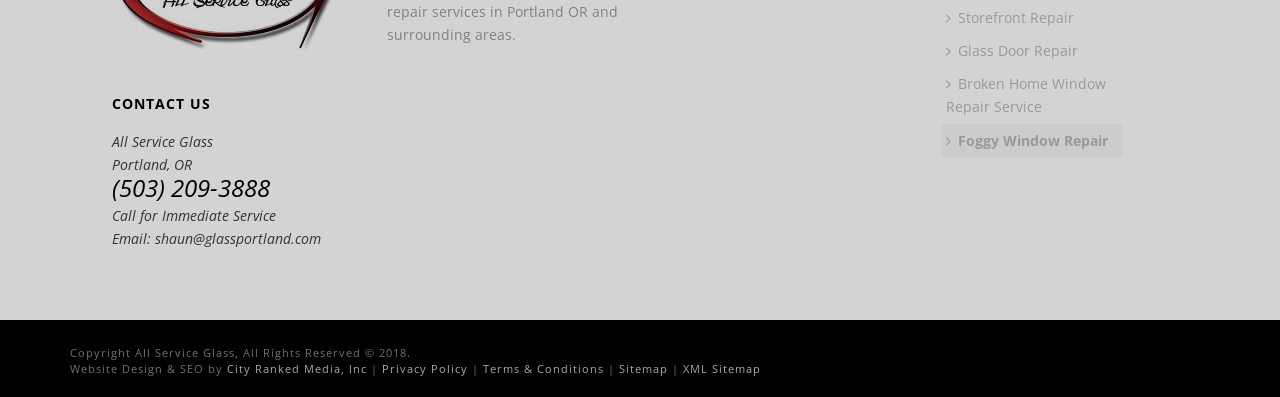Please identify the bounding box coordinates of the area that needs to be clicked to follow this instruction: "Click on Mike Hayden's profile".

None